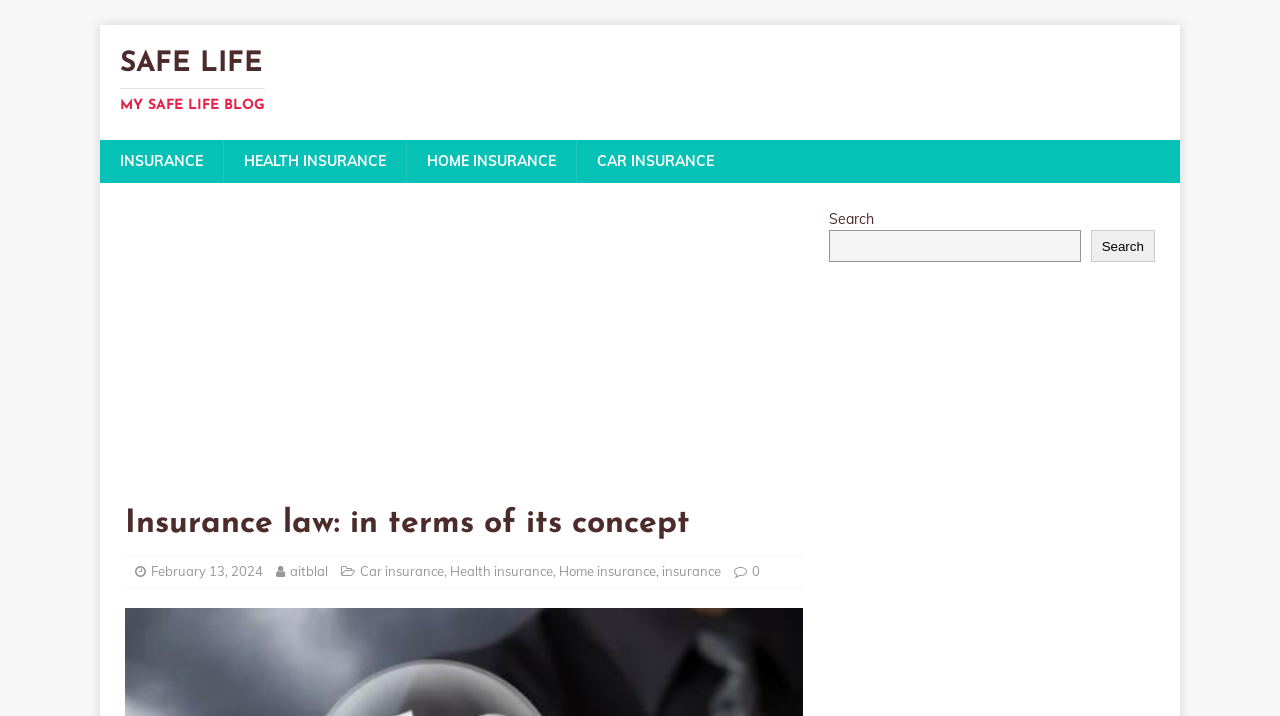What is the date mentioned?
Give a one-word or short phrase answer based on the image.

February 13, 2024